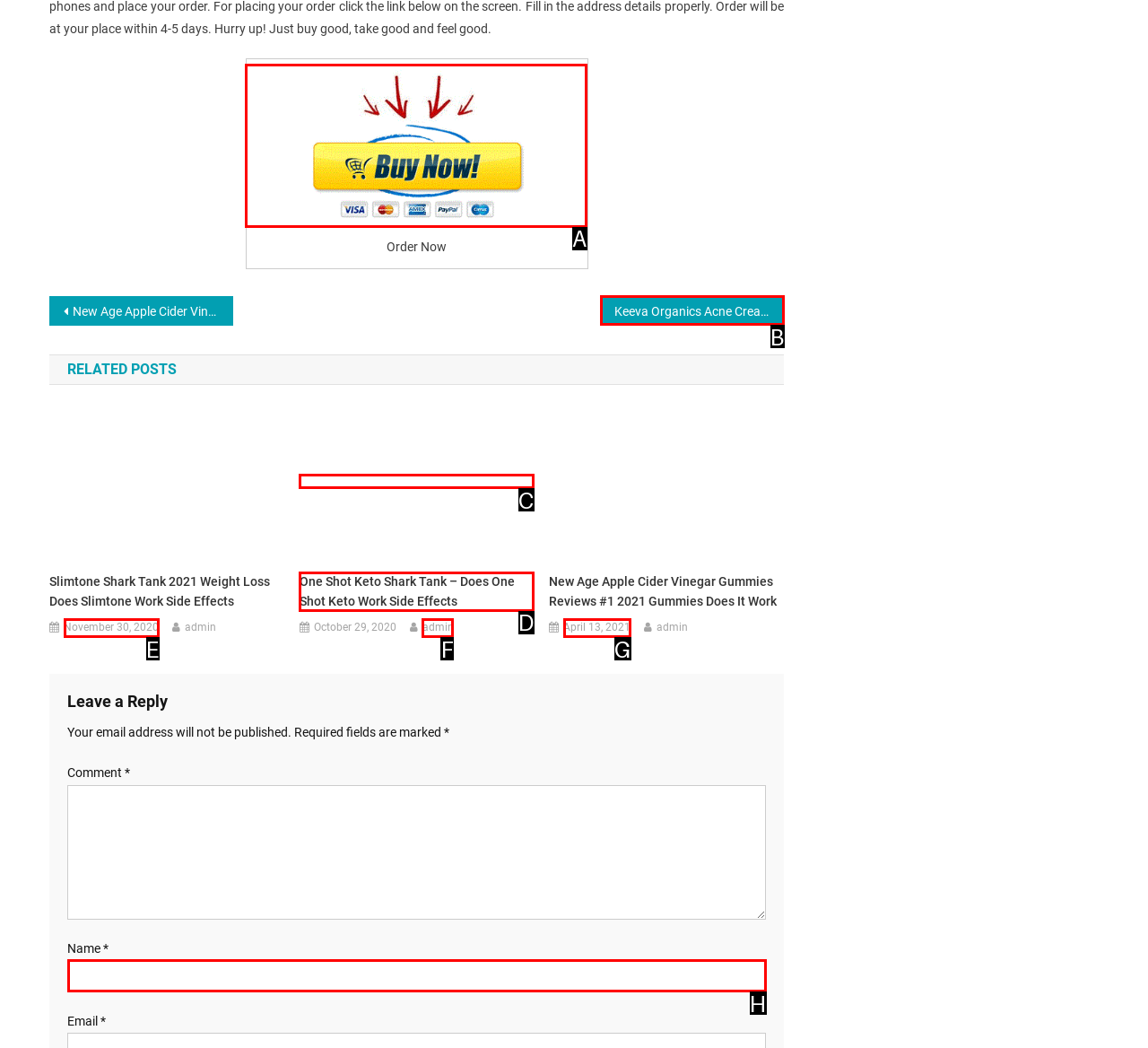Decide which HTML element to click to complete the task: Click on the 'Order Now' button Provide the letter of the appropriate option.

A